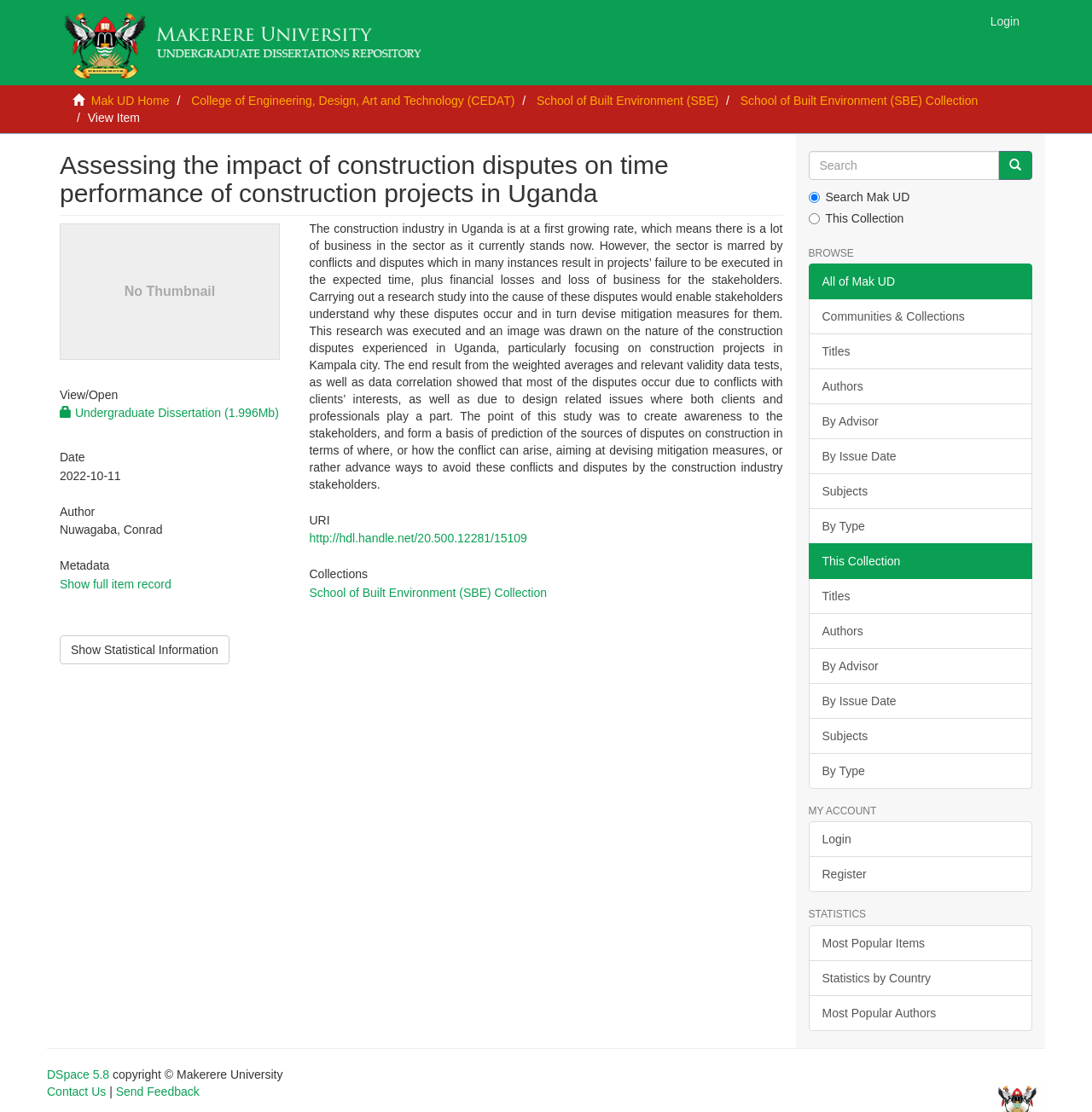Please locate the bounding box coordinates of the element's region that needs to be clicked to follow the instruction: "Show statistical information". The bounding box coordinates should be provided as four float numbers between 0 and 1, i.e., [left, top, right, bottom].

[0.055, 0.571, 0.21, 0.597]